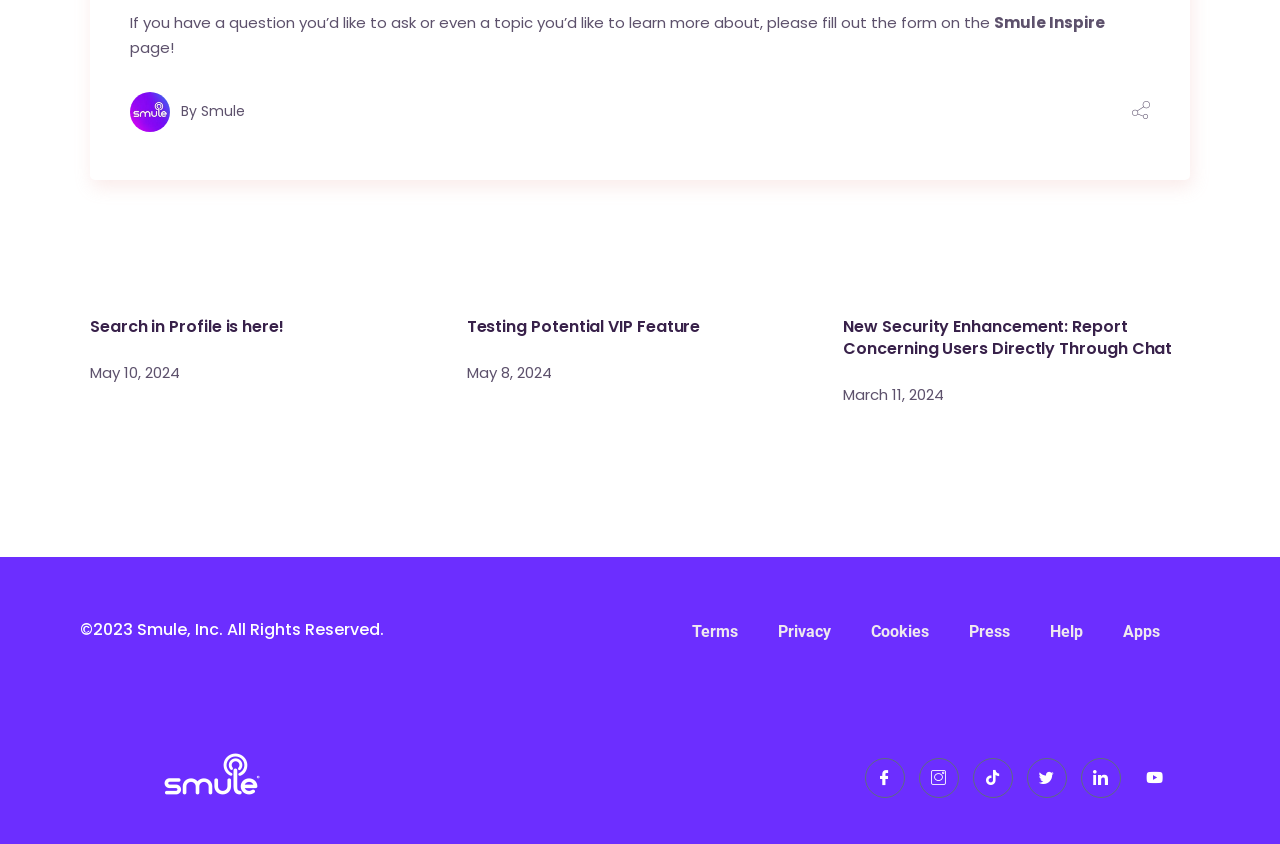Determine the bounding box coordinates of the clickable area required to perform the following instruction: "Visit Terms page". The coordinates should be represented as four float numbers between 0 and 1: [left, top, right, bottom].

[0.525, 0.719, 0.592, 0.778]